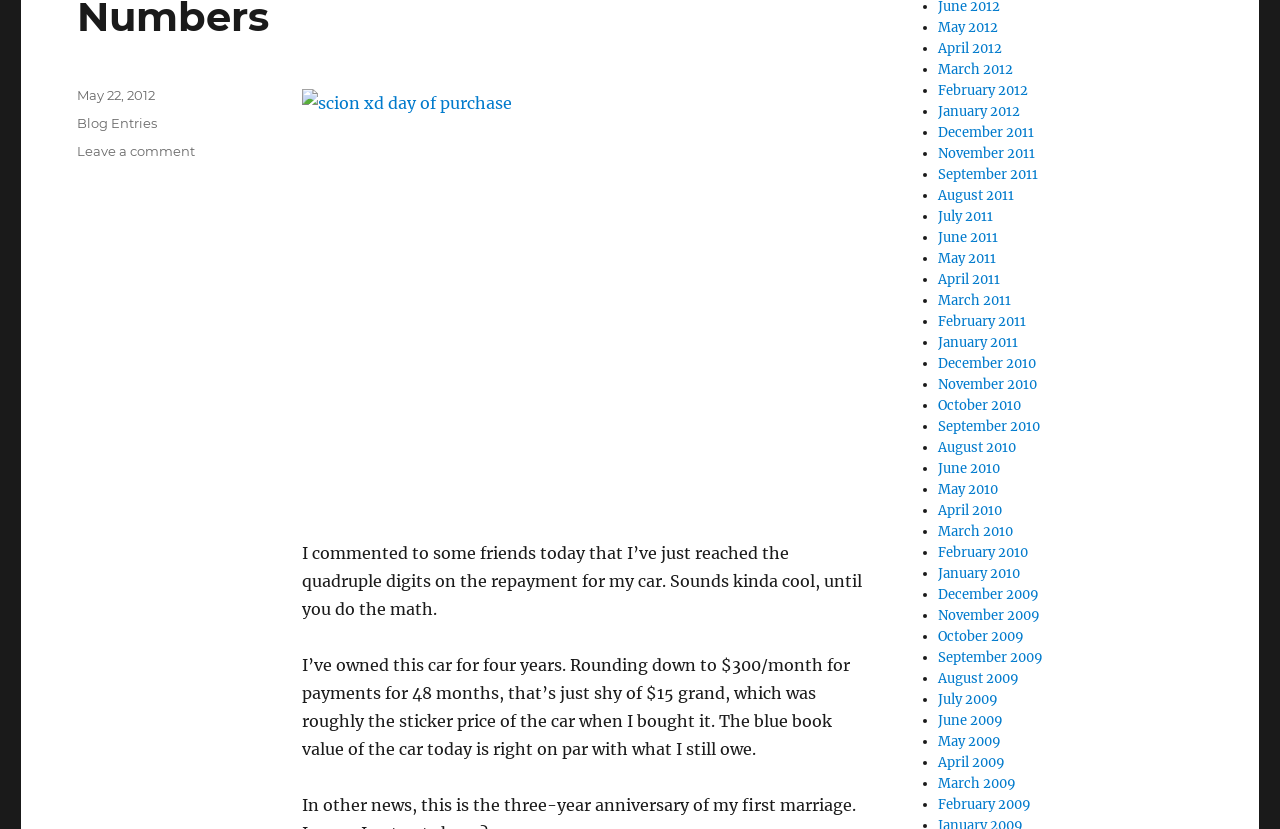Answer the question using only a single word or phrase: 
What is the author talking about?

car repayment